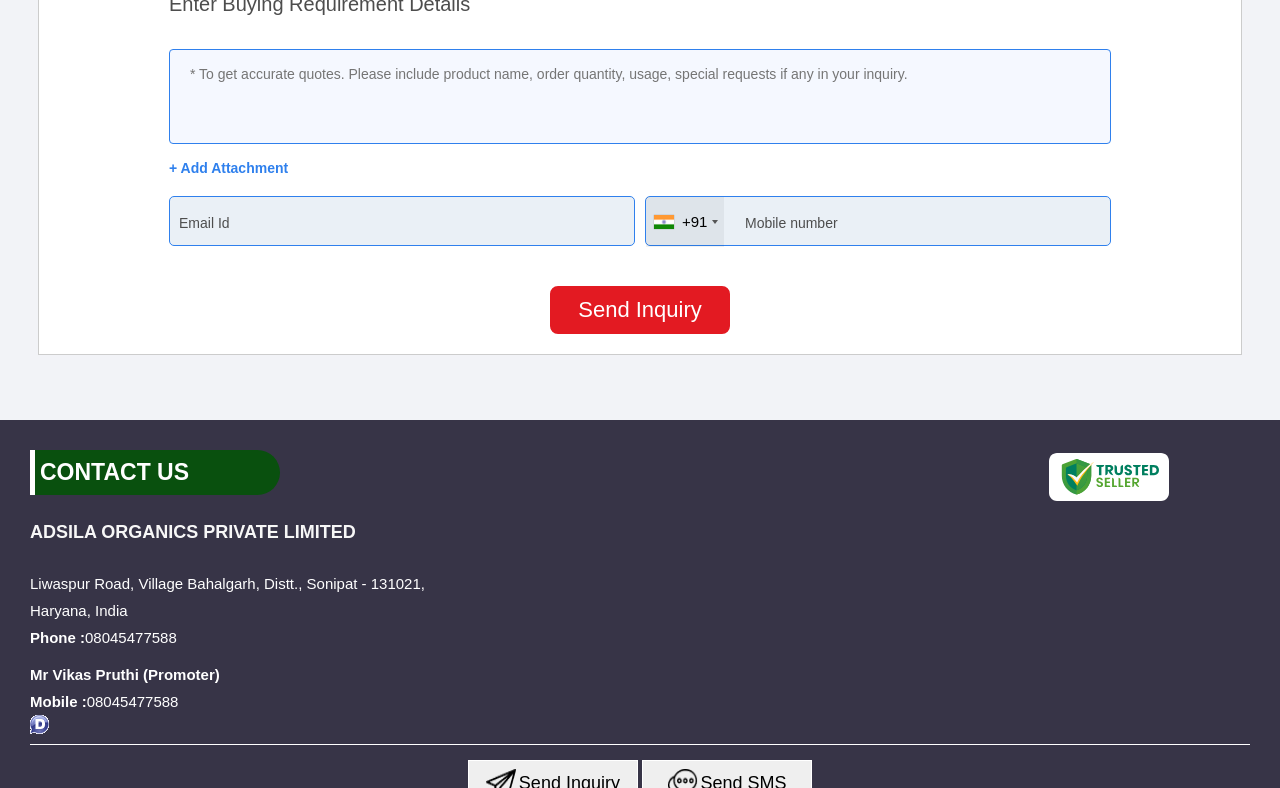Determine the bounding box coordinates of the region that needs to be clicked to achieve the task: "go to homepage".

None